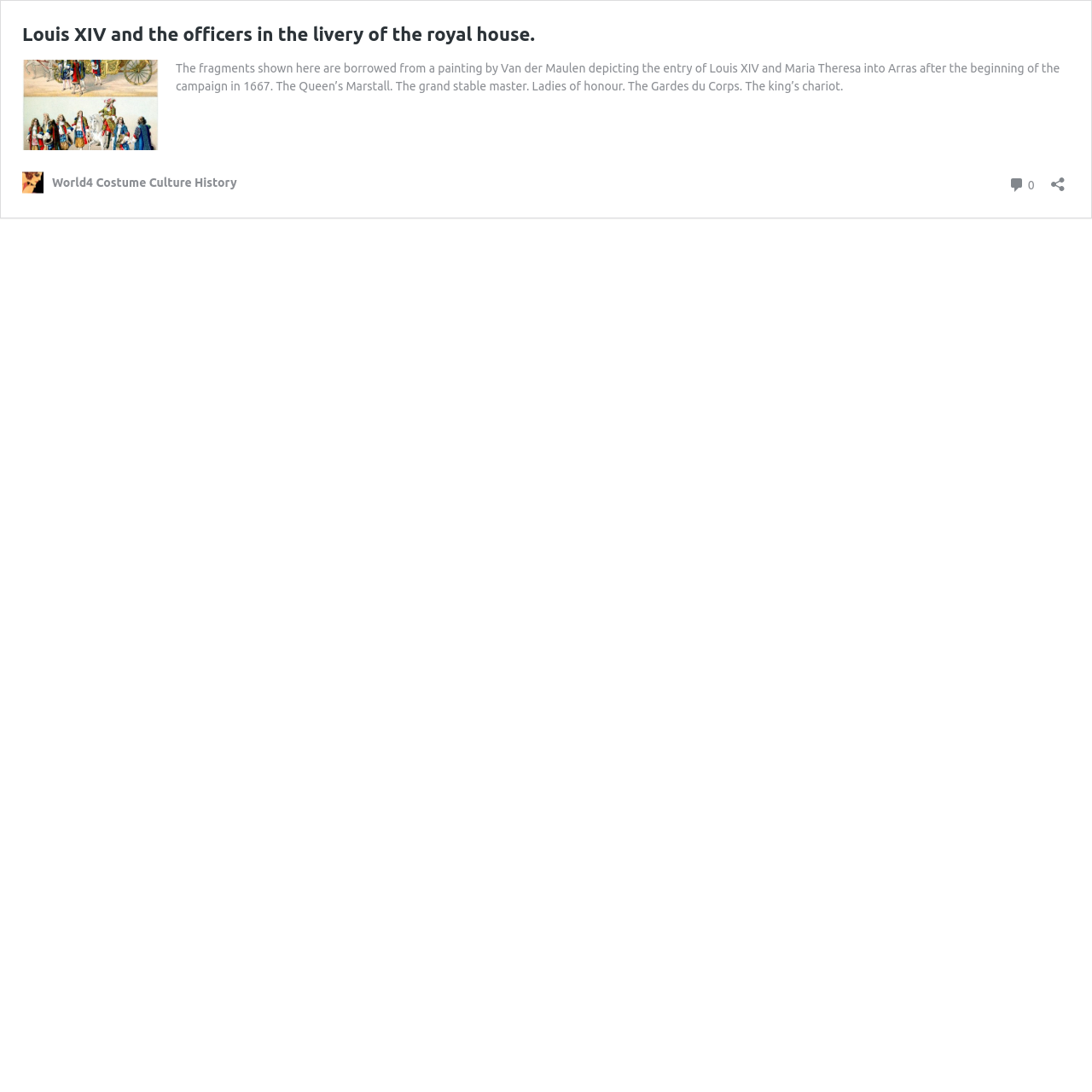From the webpage screenshot, identify the region described by aria-label="Open sharing dialog". Provide the bounding box coordinates as (top-left x, top-left y, bottom-right x, bottom-right y), with each value being a floating point number between 0 and 1.

[0.958, 0.152, 0.98, 0.176]